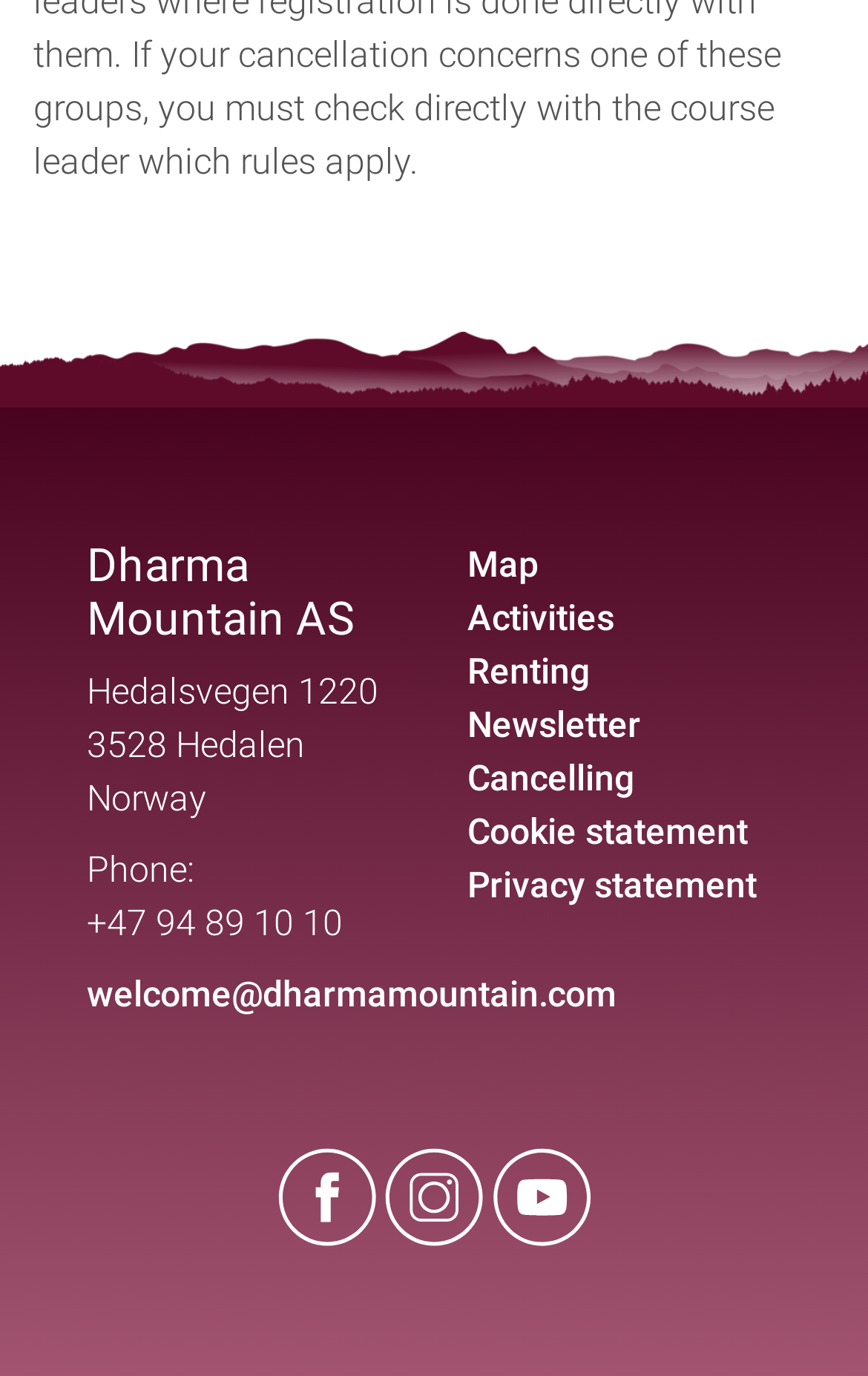Determine the bounding box coordinates for the clickable element to execute this instruction: "View the location on the map". Provide the coordinates as four float numbers between 0 and 1, i.e., [left, top, right, bottom].

[0.538, 0.394, 0.621, 0.425]